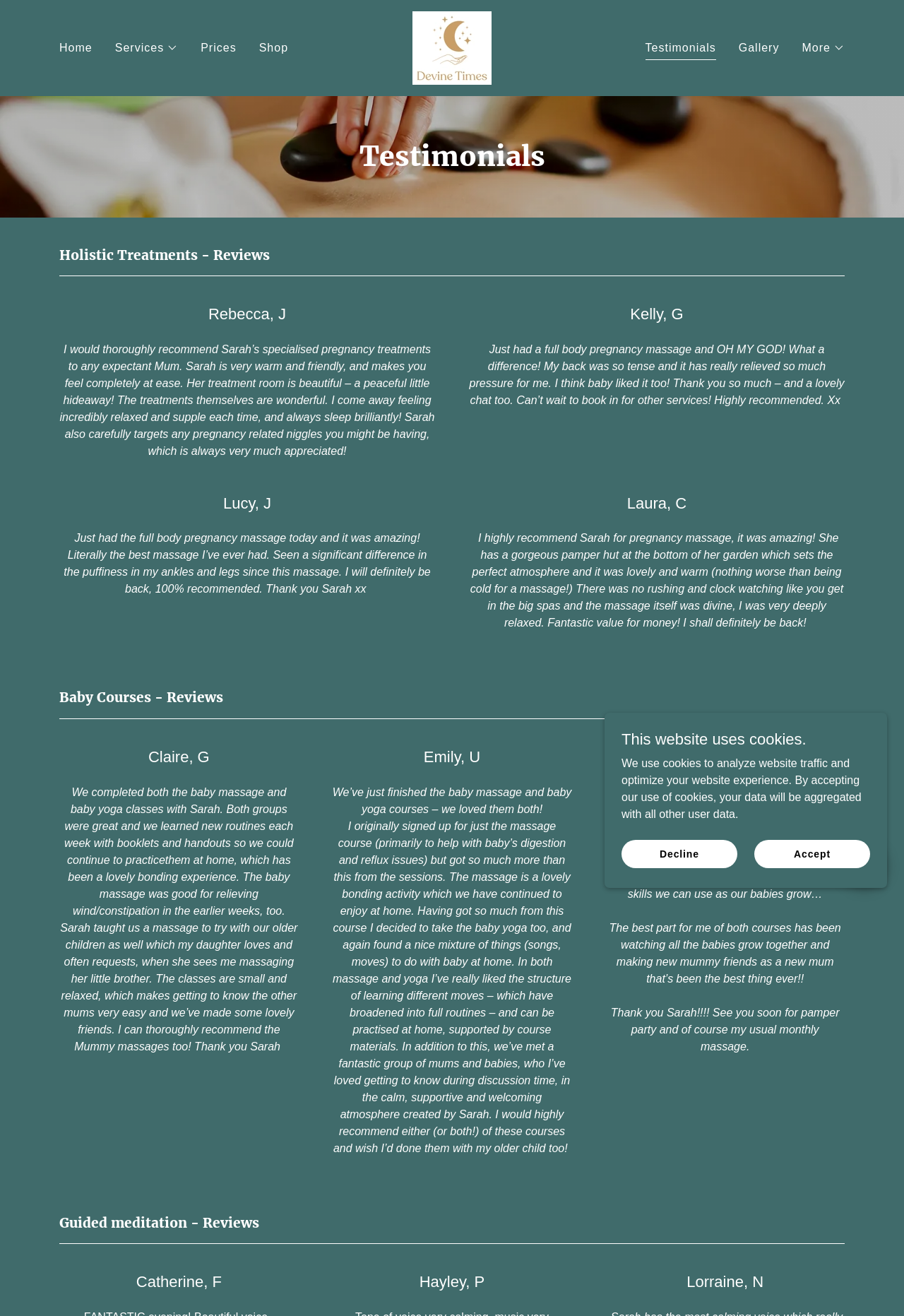Determine the bounding box coordinates of the clickable region to execute the instruction: "Click the 'Testimonials' link". The coordinates should be four float numbers between 0 and 1, denoted as [left, top, right, bottom].

[0.714, 0.03, 0.792, 0.046]